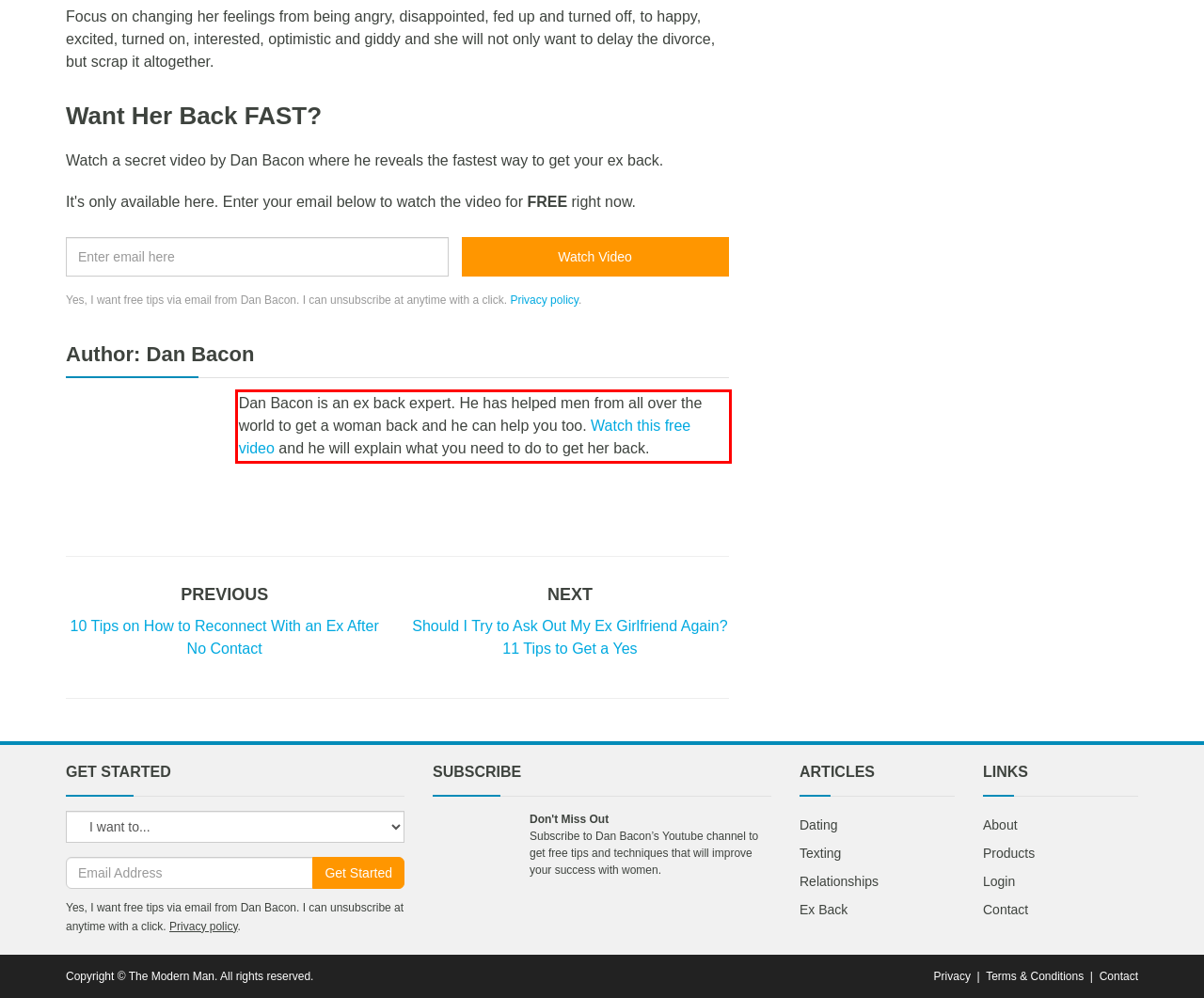You have a screenshot of a webpage with a red bounding box. Identify and extract the text content located inside the red bounding box.

Dan Bacon is an ex back expert. He has helped men from all over the world to get a woman back and he can help you too. Watch this free video and he will explain what you need to do to get her back.